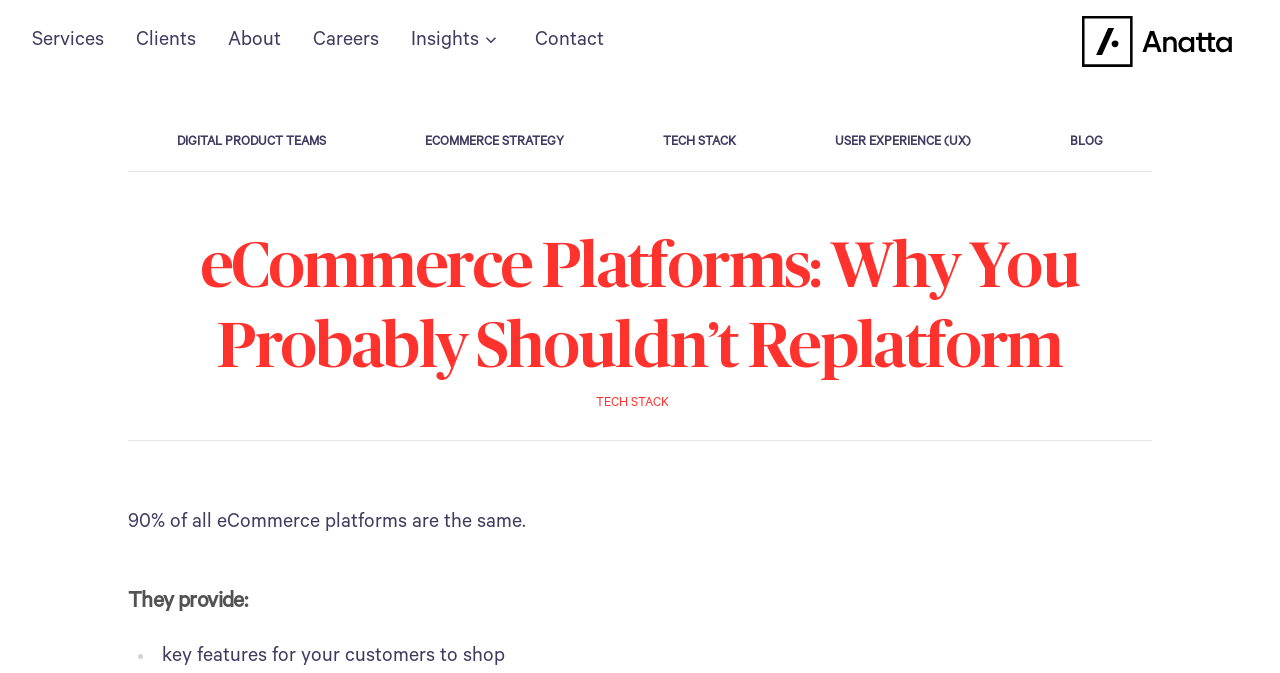Determine the bounding box coordinates for the clickable element to execute this instruction: "explore digital product teams". Provide the coordinates as four float numbers between 0 and 1, i.e., [left, top, right, bottom].

[0.126, 0.178, 0.267, 0.247]